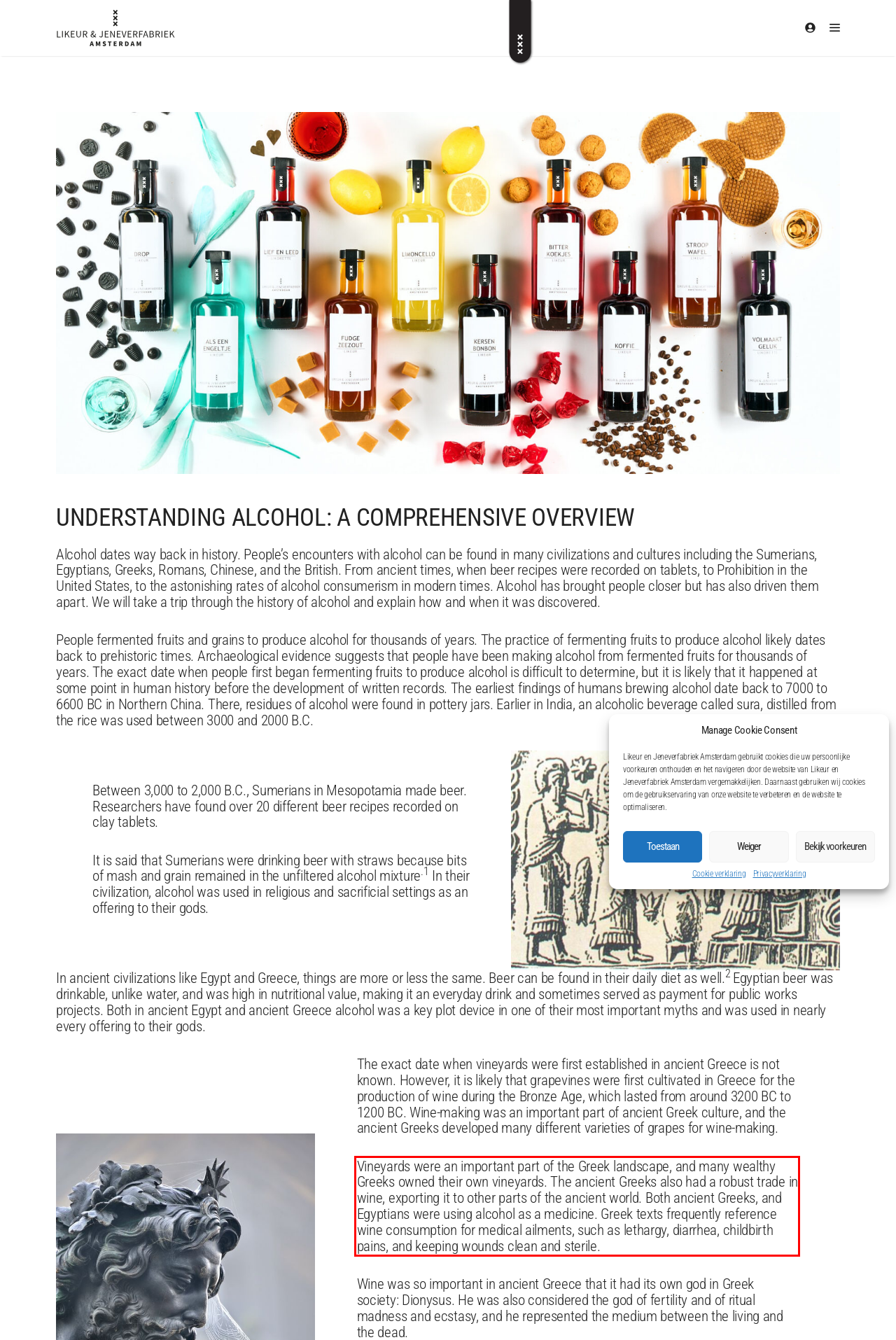Given a screenshot of a webpage, identify the red bounding box and perform OCR to recognize the text within that box.

Vineyards were an important part of the Greek landscape, and many wealthy Greeks owned their own vineyards. The ancient Greeks also had a robust trade in wine, exporting it to other parts of the ancient world. Both ancient Greeks, and Egyptians were using alcohol as a medicine. Greek texts frequently reference wine consumption for medical ailments, such as lethargy, diarrhea, childbirth pains, and keeping wounds clean and sterile.